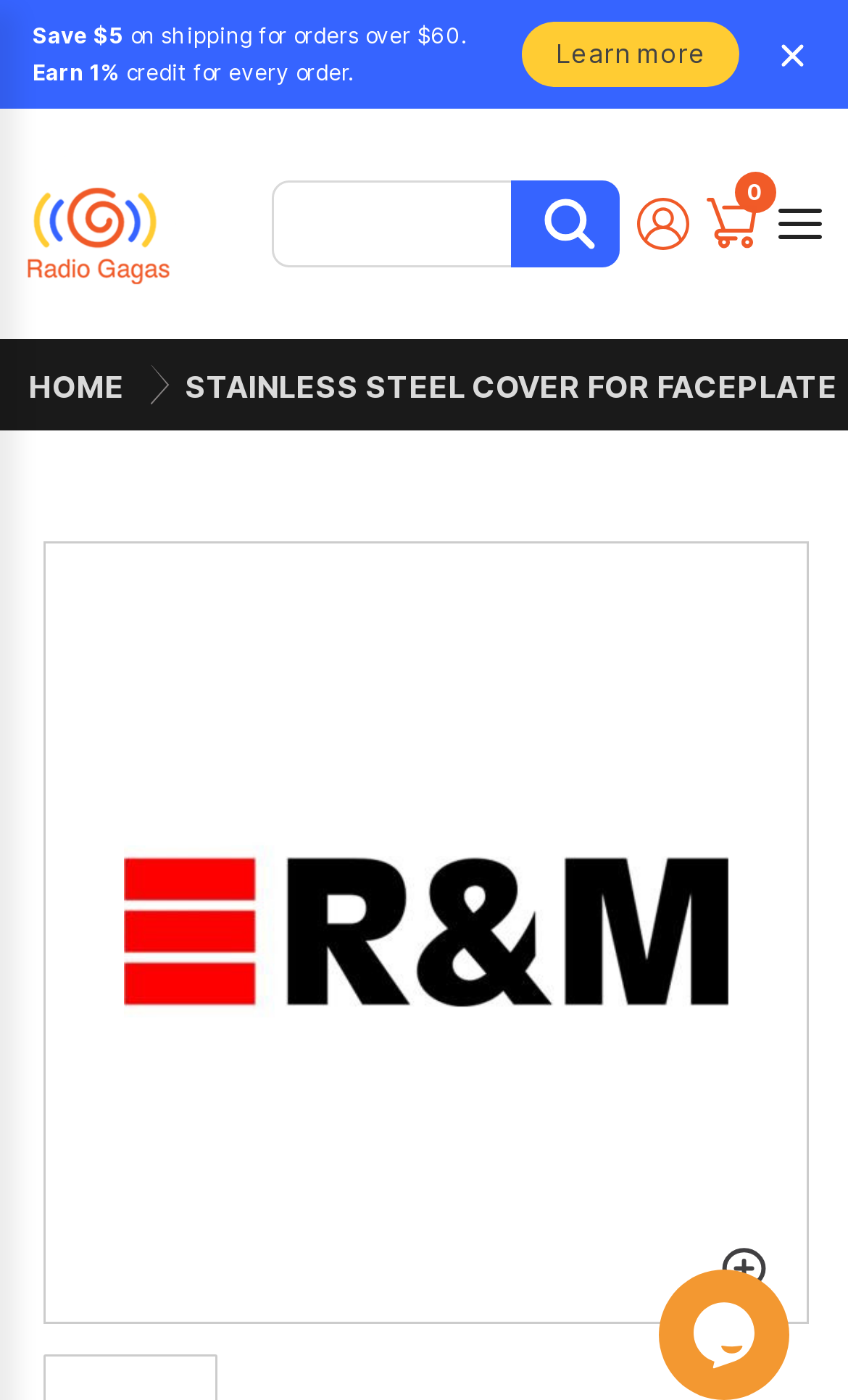What is the credit earned for every order?
Refer to the image and provide a detailed answer to the question.

The webpage states 'Earn 1% credit for every order', which means that customers can earn a 1% credit on their order value, possibly redeemable on future purchases.